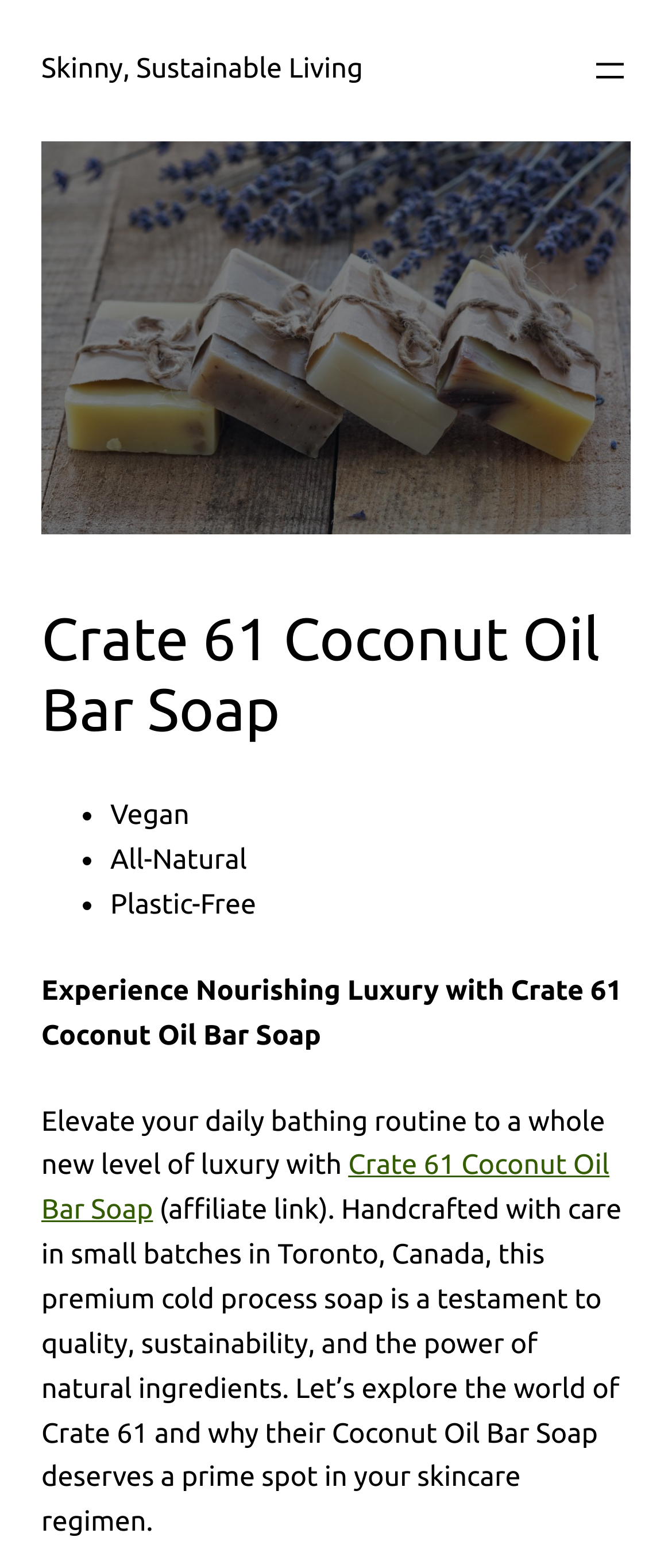What is the principal heading displayed on the webpage?

Crate 61 Coconut Oil Bar Soap